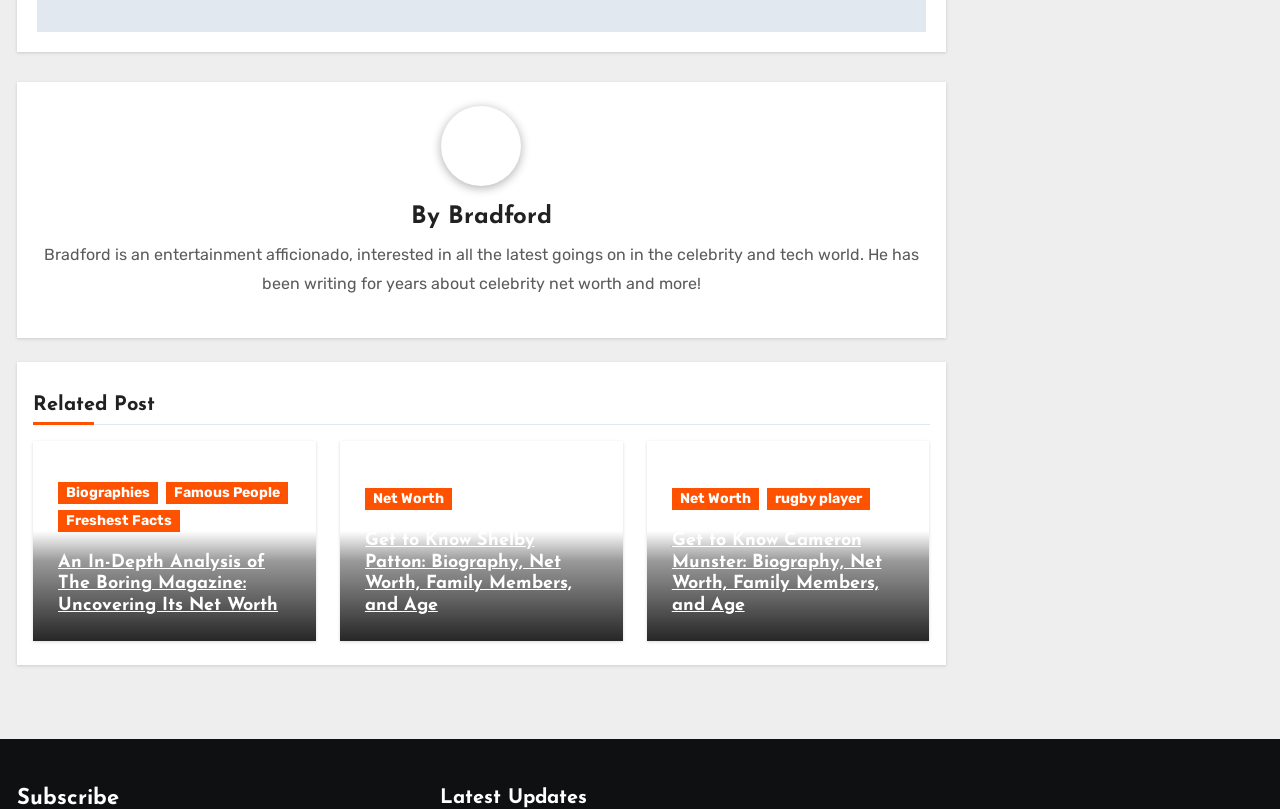Please find the bounding box coordinates of the element that needs to be clicked to perform the following instruction: "explore the net worth of Cameron Munster". The bounding box coordinates should be four float numbers between 0 and 1, represented as [left, top, right, bottom].

[0.525, 0.656, 0.689, 0.76]